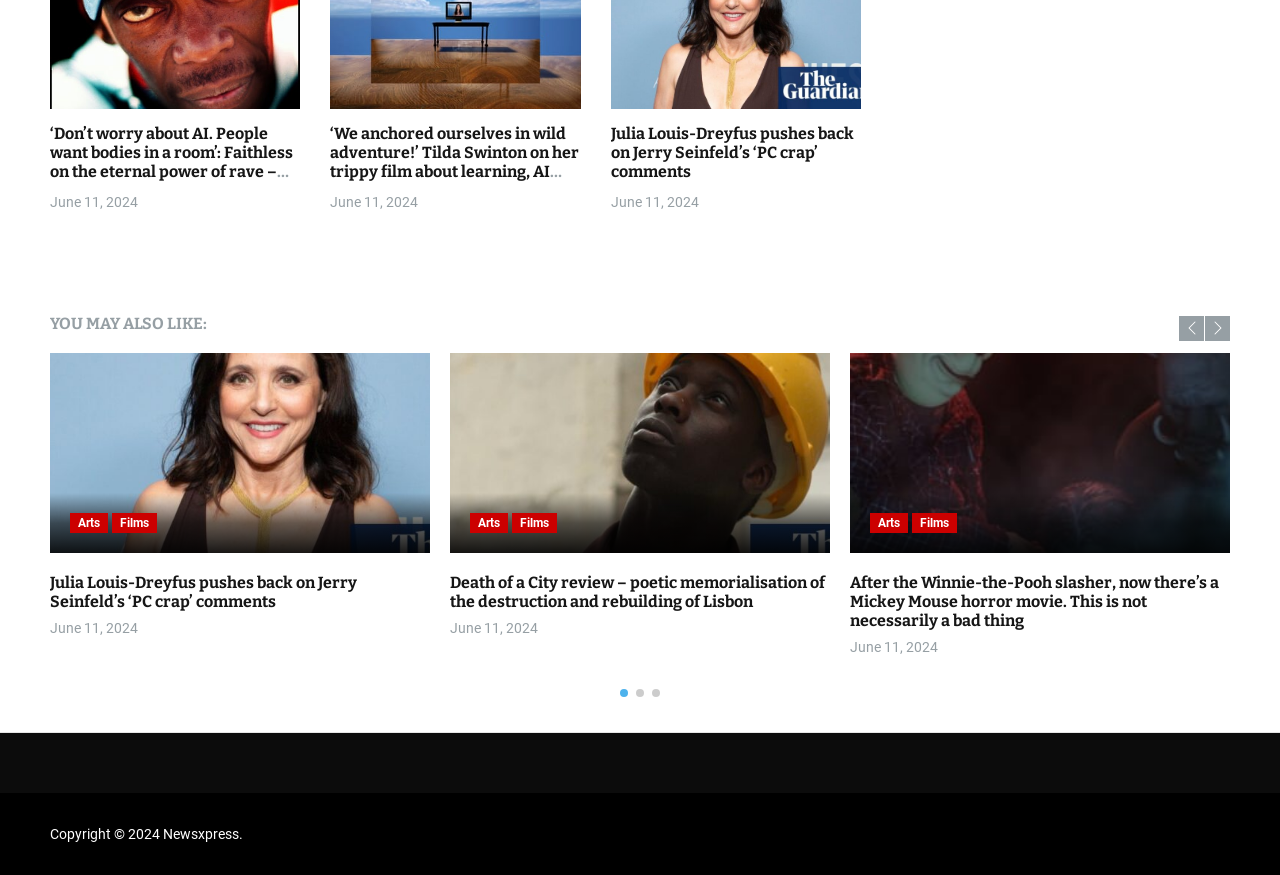Use a single word or phrase to answer the question: 
What is the date of the articles?

June 11, 2024